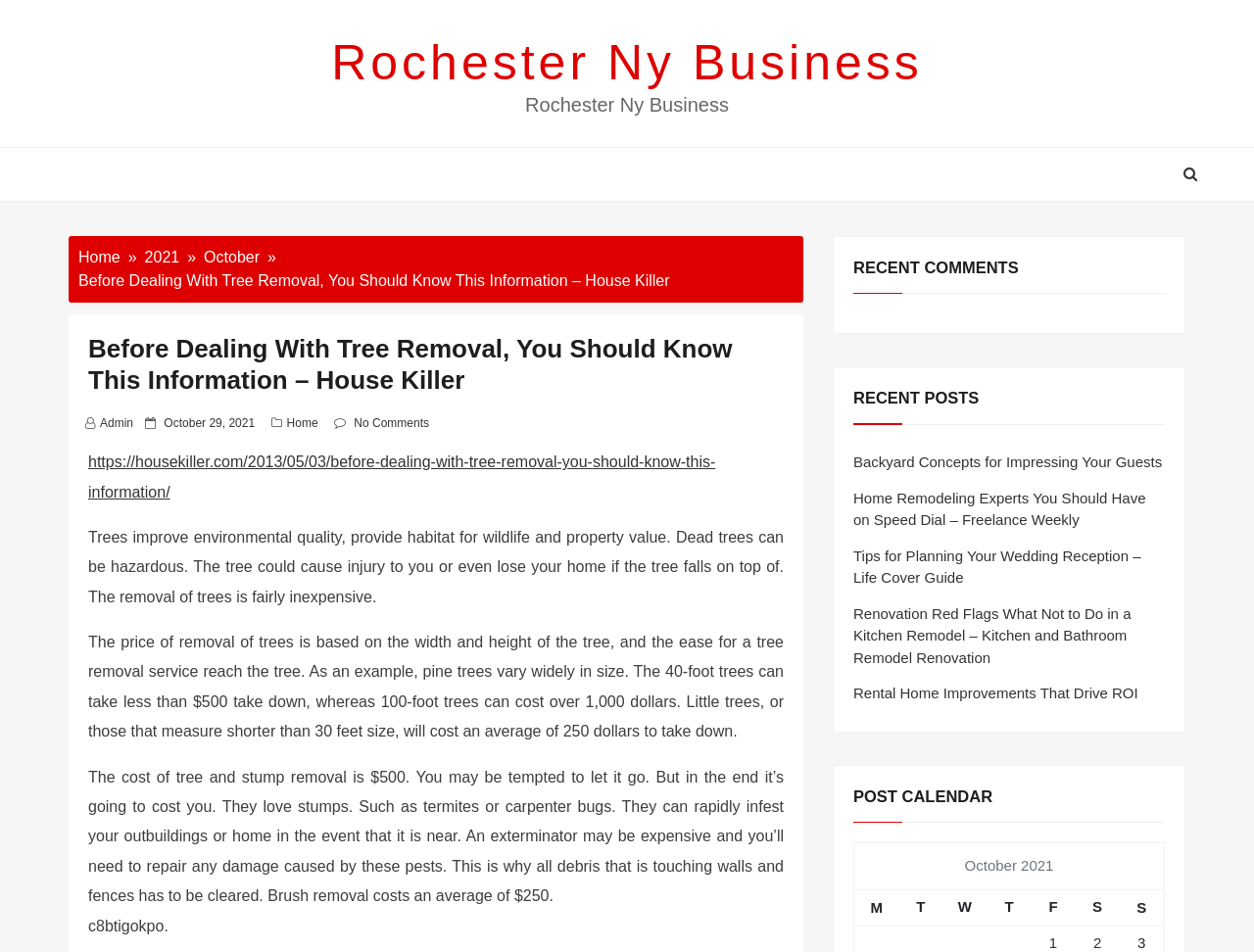Show the bounding box coordinates for the element that needs to be clicked to execute the following instruction: "Read the article about tree removal". Provide the coordinates in the form of four float numbers between 0 and 1, i.e., [left, top, right, bottom].

[0.07, 0.555, 0.625, 0.635]